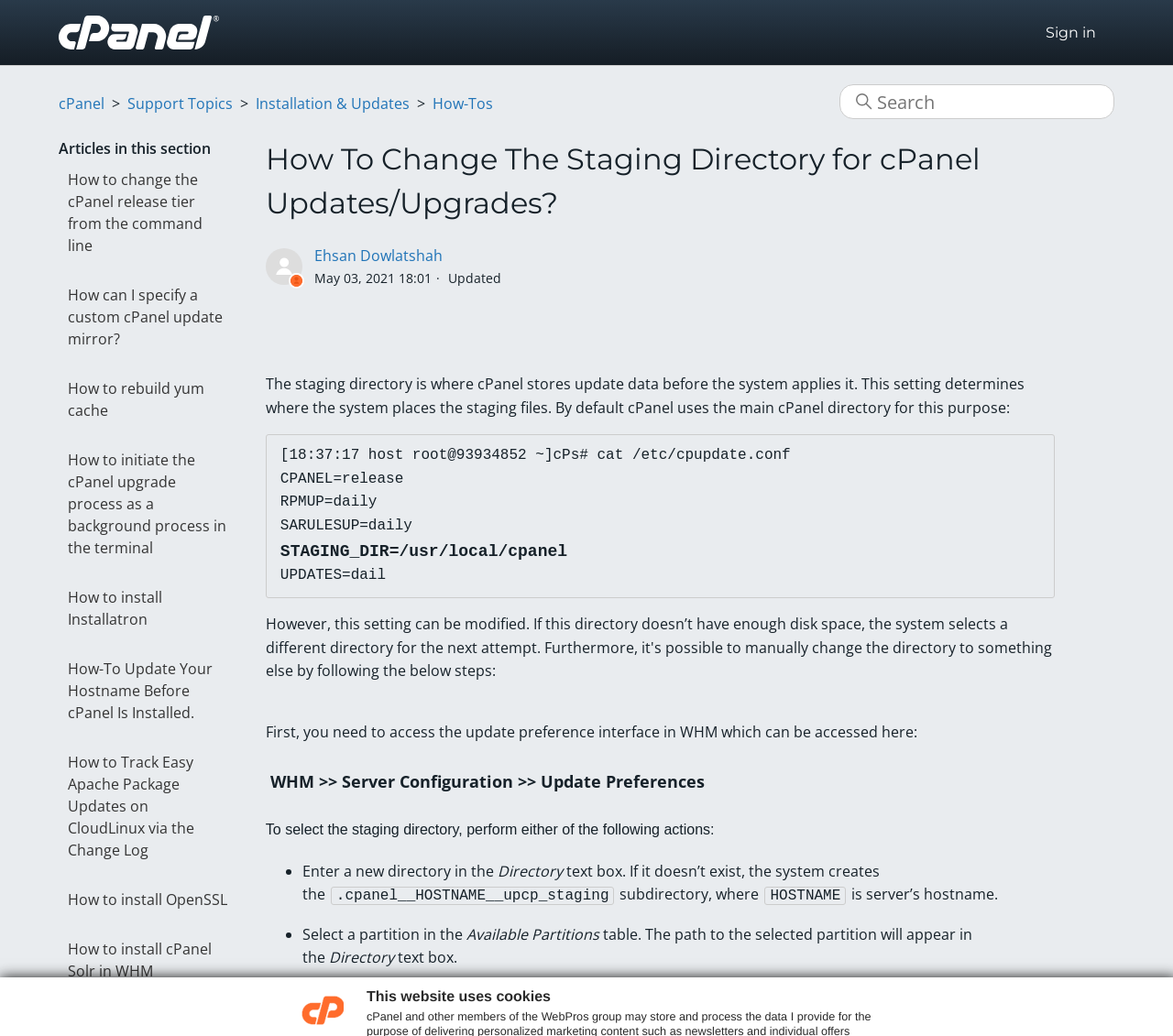Can you determine the bounding box coordinates of the area that needs to be clicked to fulfill the following instruction: "Go to cPanel"?

[0.05, 0.09, 0.092, 0.109]